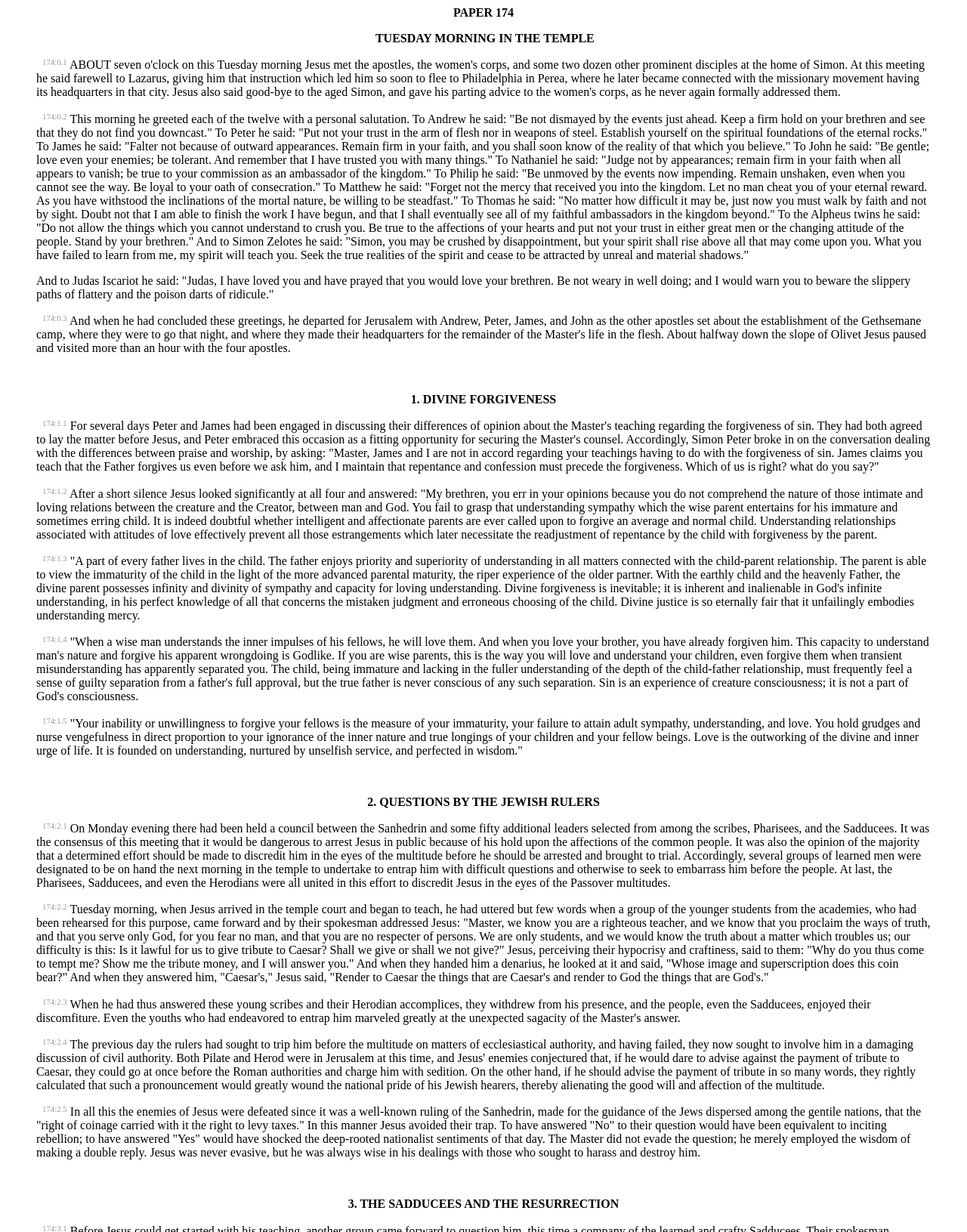Provide an in-depth description of the elements and layout of the webpage.

The webpage appears to be a digital version of "The Urantia Book", a spiritual and philosophical text. The page is divided into sections, each with a heading and a series of paragraphs.

At the top of the page, there is a heading "PAPER 174" followed by a subheading "TUESDAY MORNING IN THE TEMPLE". Below this, there is a series of paragraphs that describe Jesus' interactions with his twelve apostles, where he offers them personal counsel and guidance.

The next section is headed "1. DIVINE FORGIVENESS", which discusses Jesus' teachings on forgiveness and the nature of God's relationship with humanity. This section is further divided into several subsections, each with a superscript number (e.g. "174:1.1", "174:1.2", etc.).

The following section is headed "2. QUESTIONS BY THE JEWISH RULERS", which describes a council of Jewish leaders who seek to discredit Jesus in the eyes of the people. This section also has several subsections, each with a superscript number.

The final section is headed "3. THE SADDUCEES AND THE RESURRECTION", although the text does not provide further information on this topic.

Throughout the page, there are no images, and the text is presented in a clear and readable format. The use of headings, subheadings, and superscript numbers helps to organize the content and make it easier to follow.